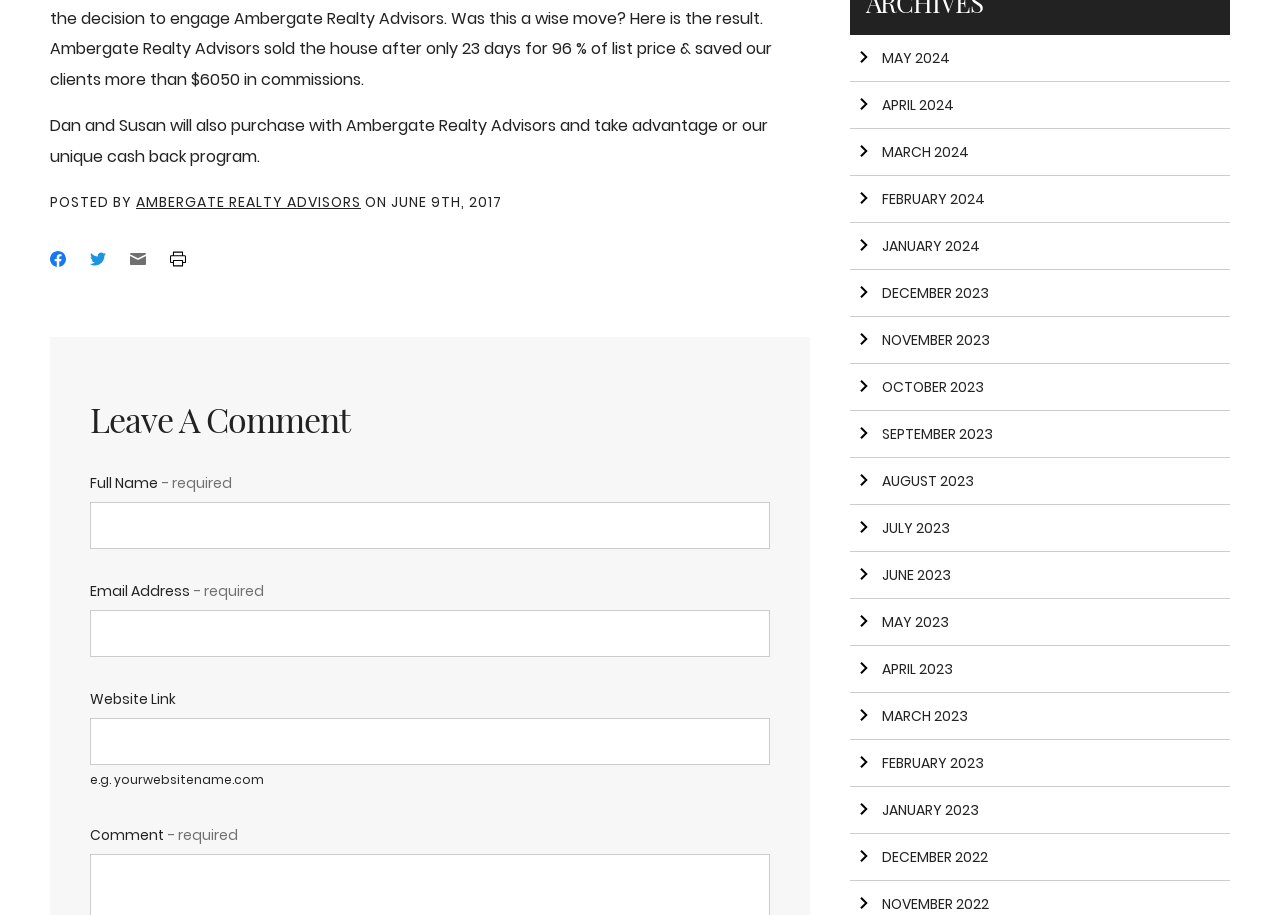How many months are available to navigate to?
Provide an in-depth answer to the question, covering all aspects.

There are 12 months available to navigate to, ranging from January 2022 to December 2023. These months can be found at the bottom of the webpage, represented by links with arrow right icons.